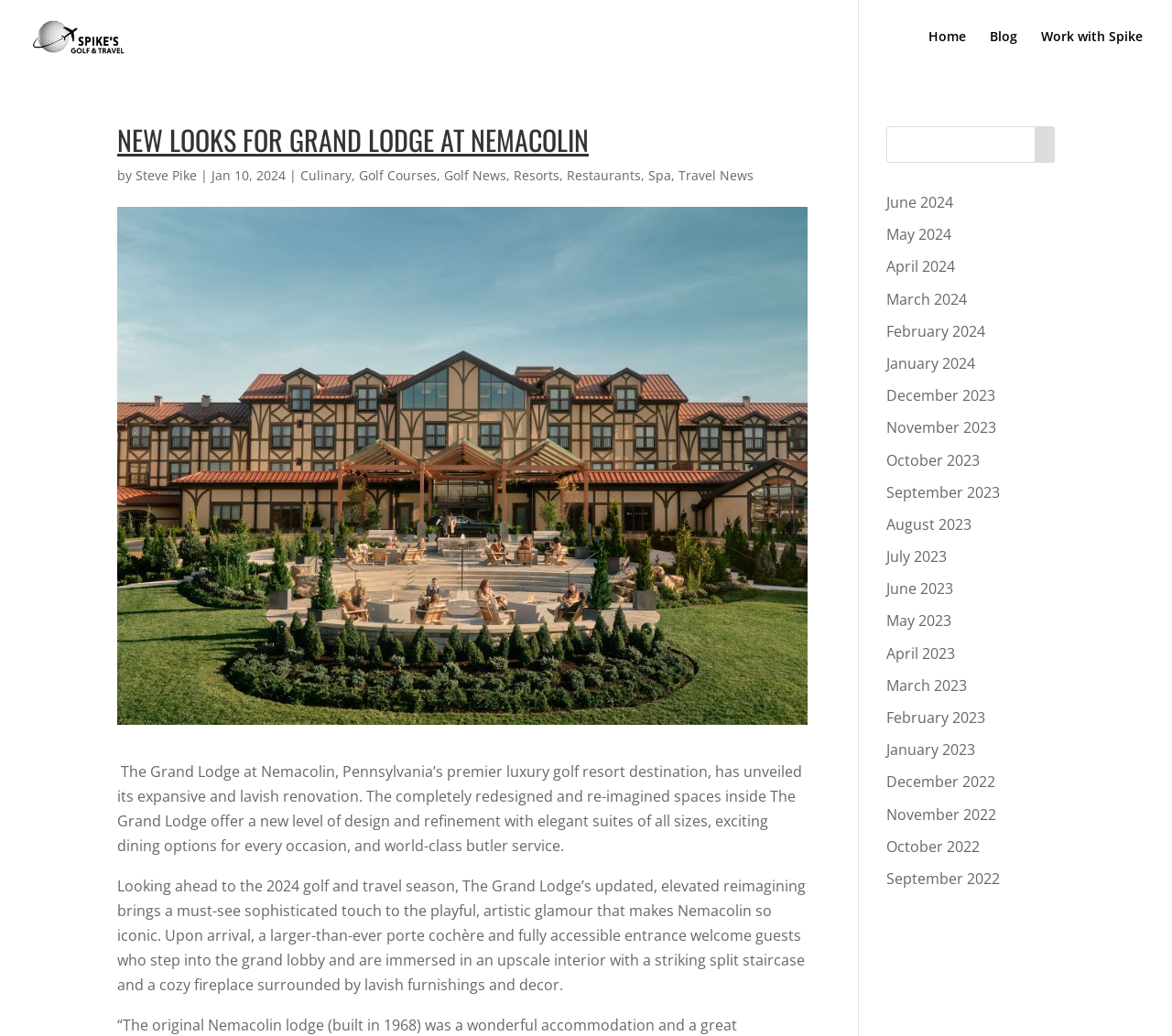Please identify the bounding box coordinates of the clickable element to fulfill the following instruction: "Click on the 'Home' link". The coordinates should be four float numbers between 0 and 1, i.e., [left, top, right, bottom].

[0.792, 0.029, 0.824, 0.071]